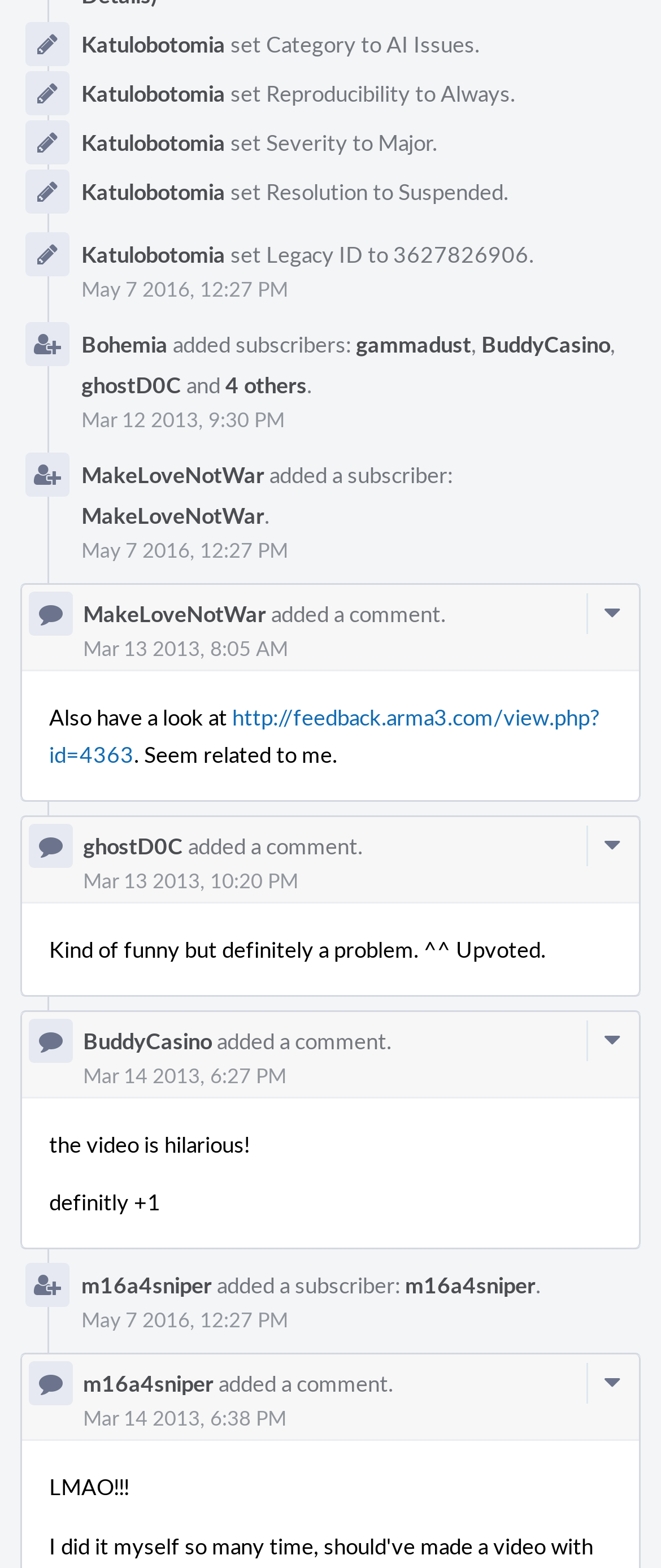Can you find the bounding box coordinates of the area I should click to execute the following instruction: "click the link to view a comment by BuddyCasino"?

[0.126, 0.654, 0.321, 0.674]